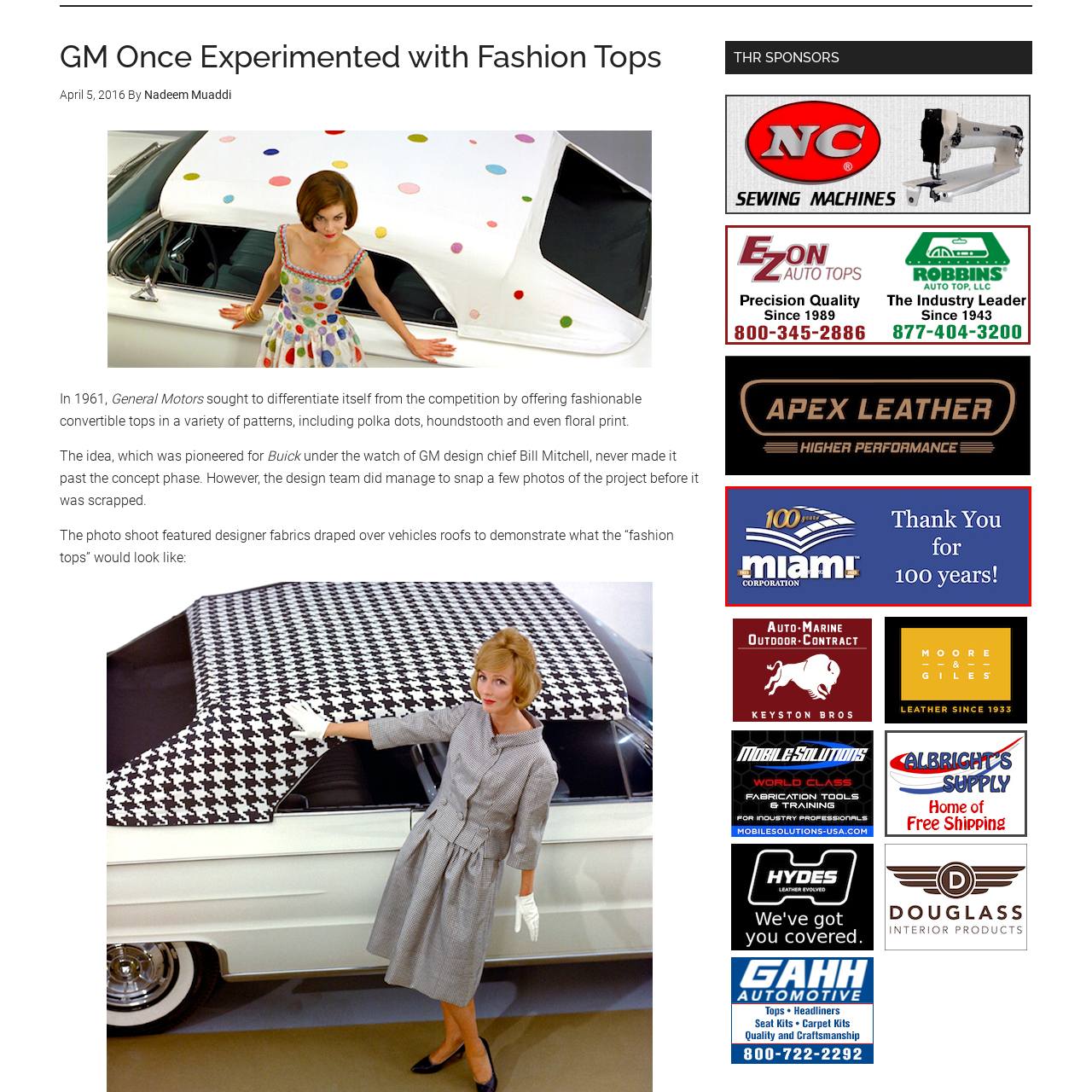Describe extensively the image that is contained within the red box.

The image features a celebratory graphic commemorating the centennial anniversary of Miami Corporation. Set against a vibrant blue background, the design prominently displays "100 years" in bold golden text, accentuated by a stylized book or wave graphic. Below this, the phrase "Thank You for 100 years!" is elegantly scripted in white, expressing gratitude for a long-standing legacy. The Miami Corporation logo is featured prominently, encapsulating both history and appreciation in a visually striking layout. This anniversary message reflects the company’s pride in its century-long journey and connection with its community and customers.